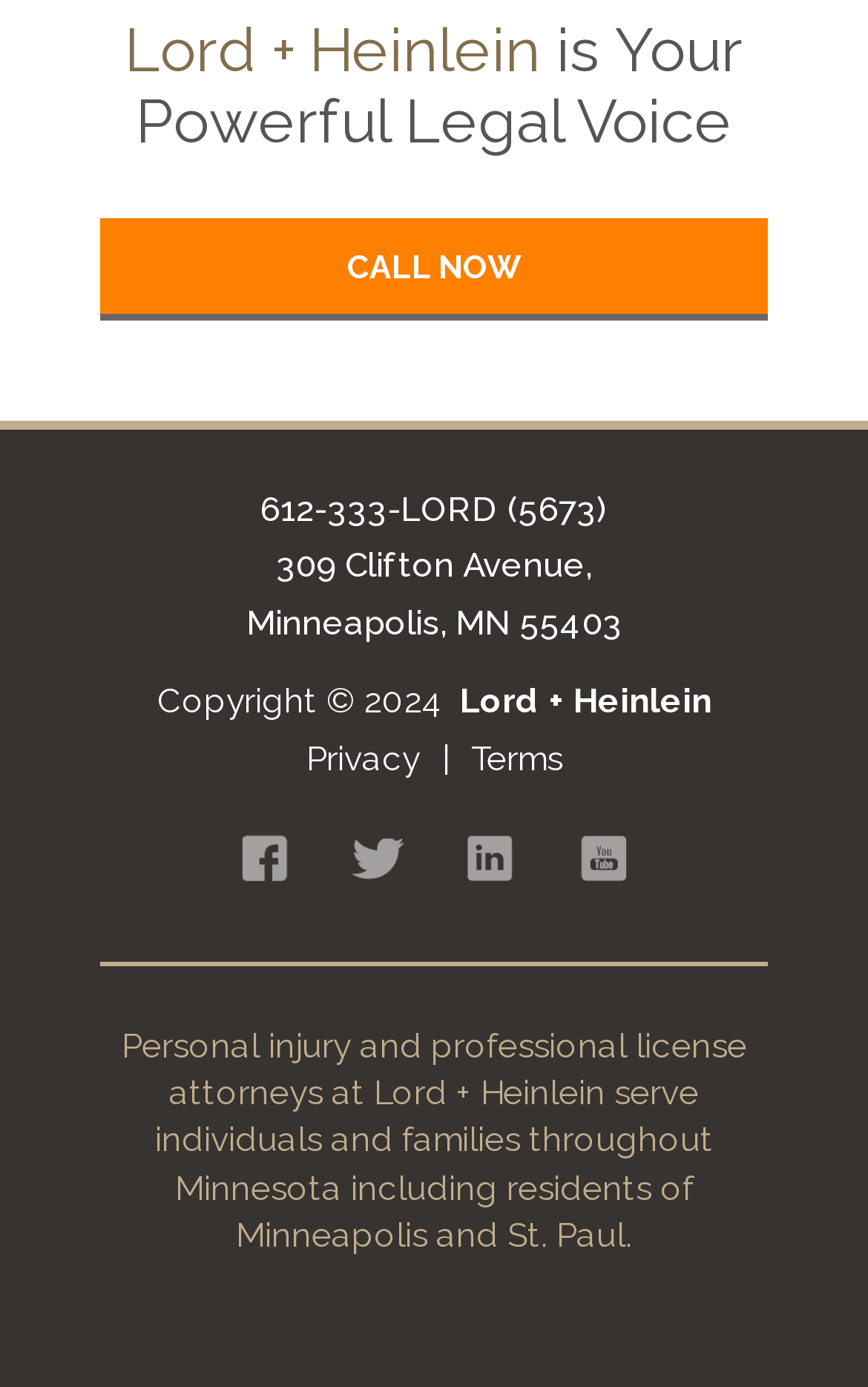Identify the bounding box coordinates for the region of the element that should be clicked to carry out the instruction: "View the Terms". The bounding box coordinates should be four float numbers between 0 and 1, i.e., [left, top, right, bottom].

[0.542, 0.532, 0.647, 0.561]